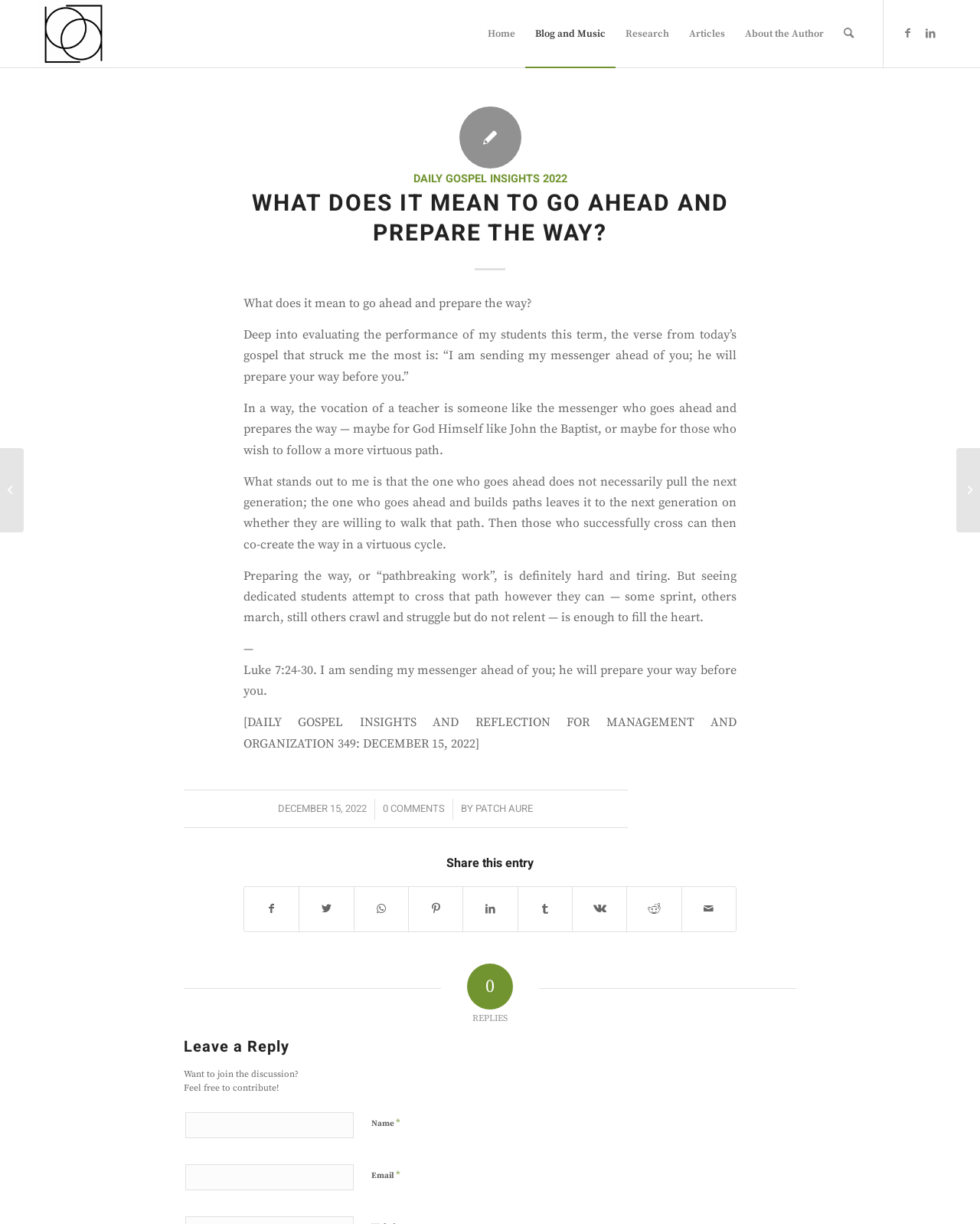Please locate the bounding box coordinates of the element's region that needs to be clicked to follow the instruction: "Check the link MLN9708". The bounding box coordinates should be provided as four float numbers between 0 and 1, i.e., [left, top, right, bottom].

None